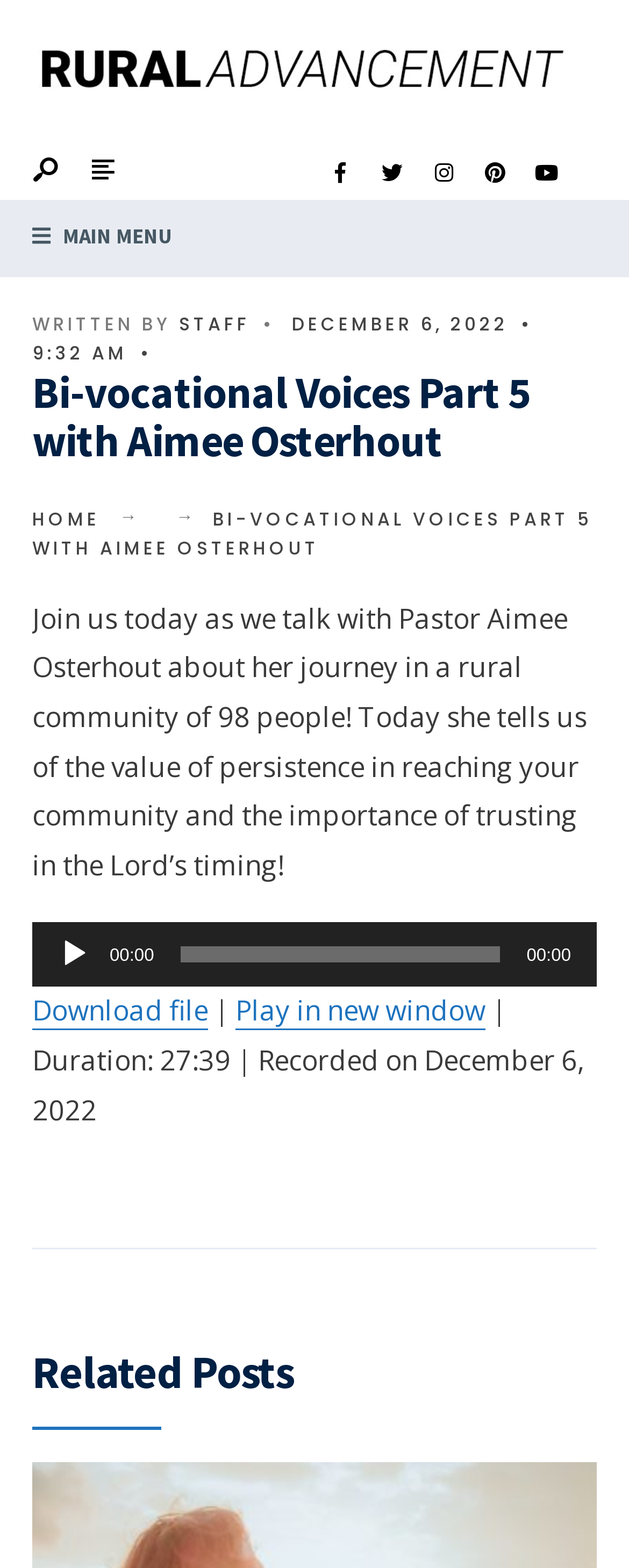Please identify the bounding box coordinates of the area that needs to be clicked to follow this instruction: "Click the 'Rural Advancement' link".

[0.051, 0.021, 0.949, 0.066]